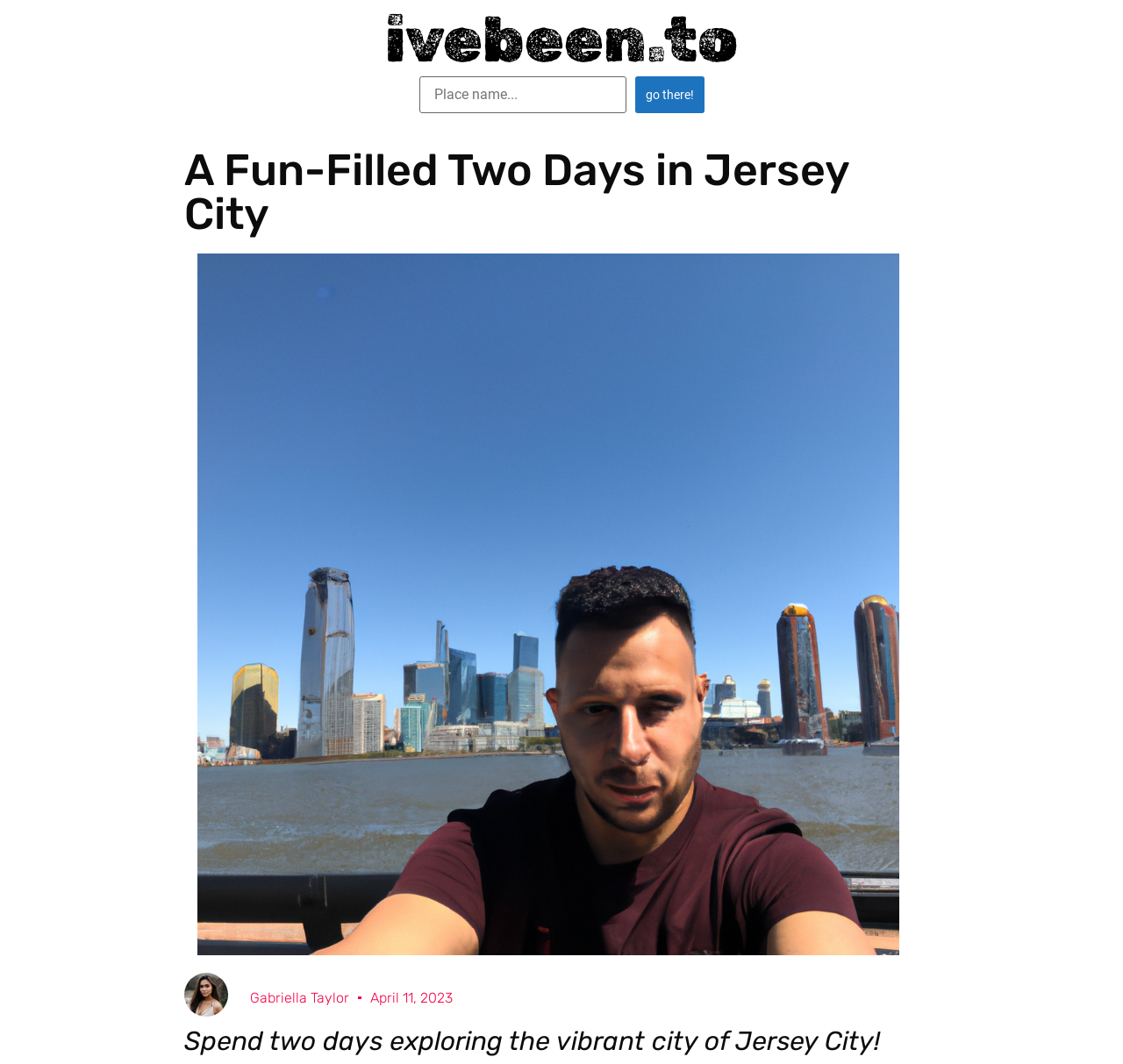What is the date of the article?
Based on the visual content, answer with a single word or a brief phrase.

April 11, 2023